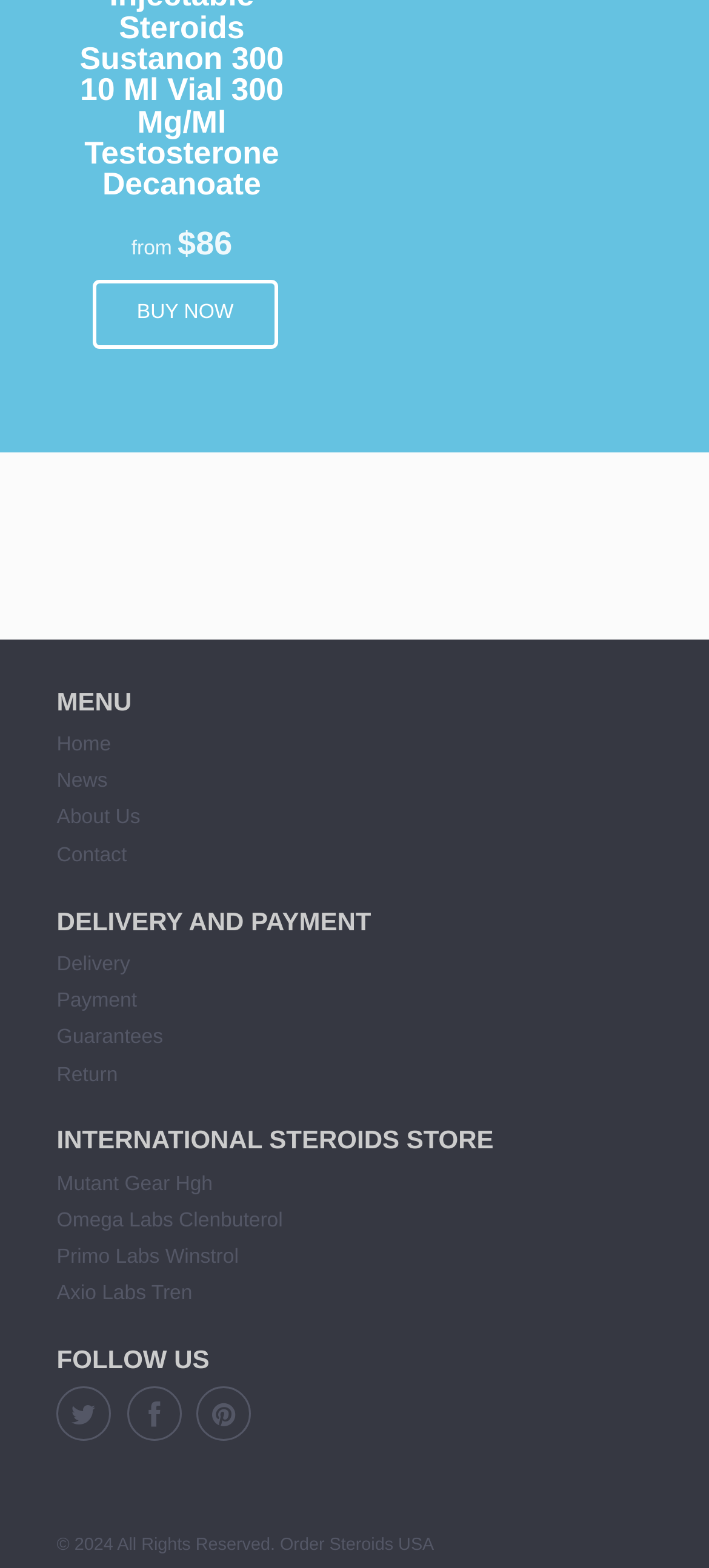Determine the bounding box coordinates for the clickable element required to fulfill the instruction: "Go to the home page". Provide the coordinates as four float numbers between 0 and 1, i.e., [left, top, right, bottom].

[0.08, 0.468, 0.156, 0.482]